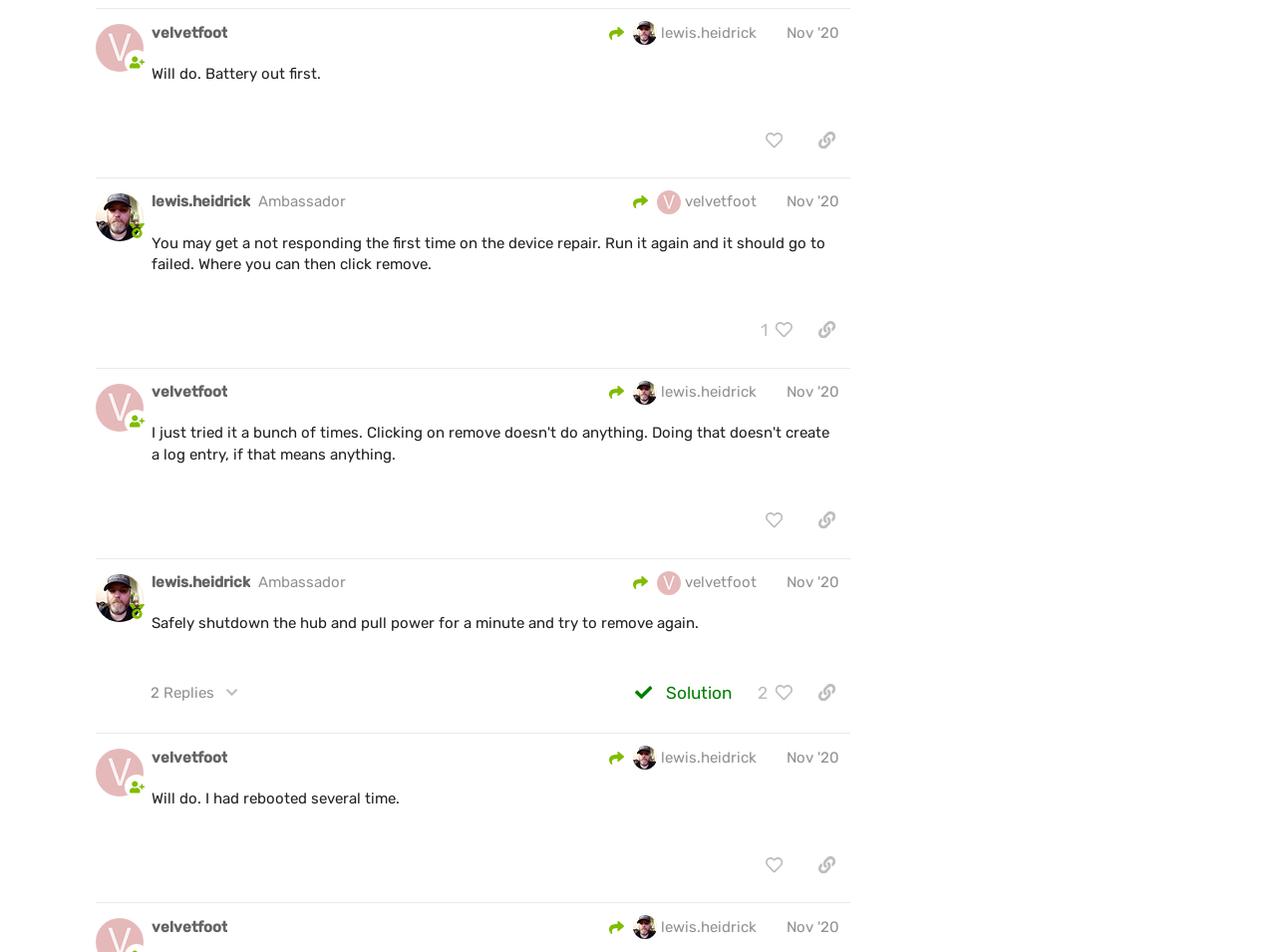Locate the bounding box coordinates for the element described below: "Nov '20". The coordinates must be four float values between 0 and 1, formatted as [left, top, right, bottom].

[0.616, 0.402, 0.658, 0.421]